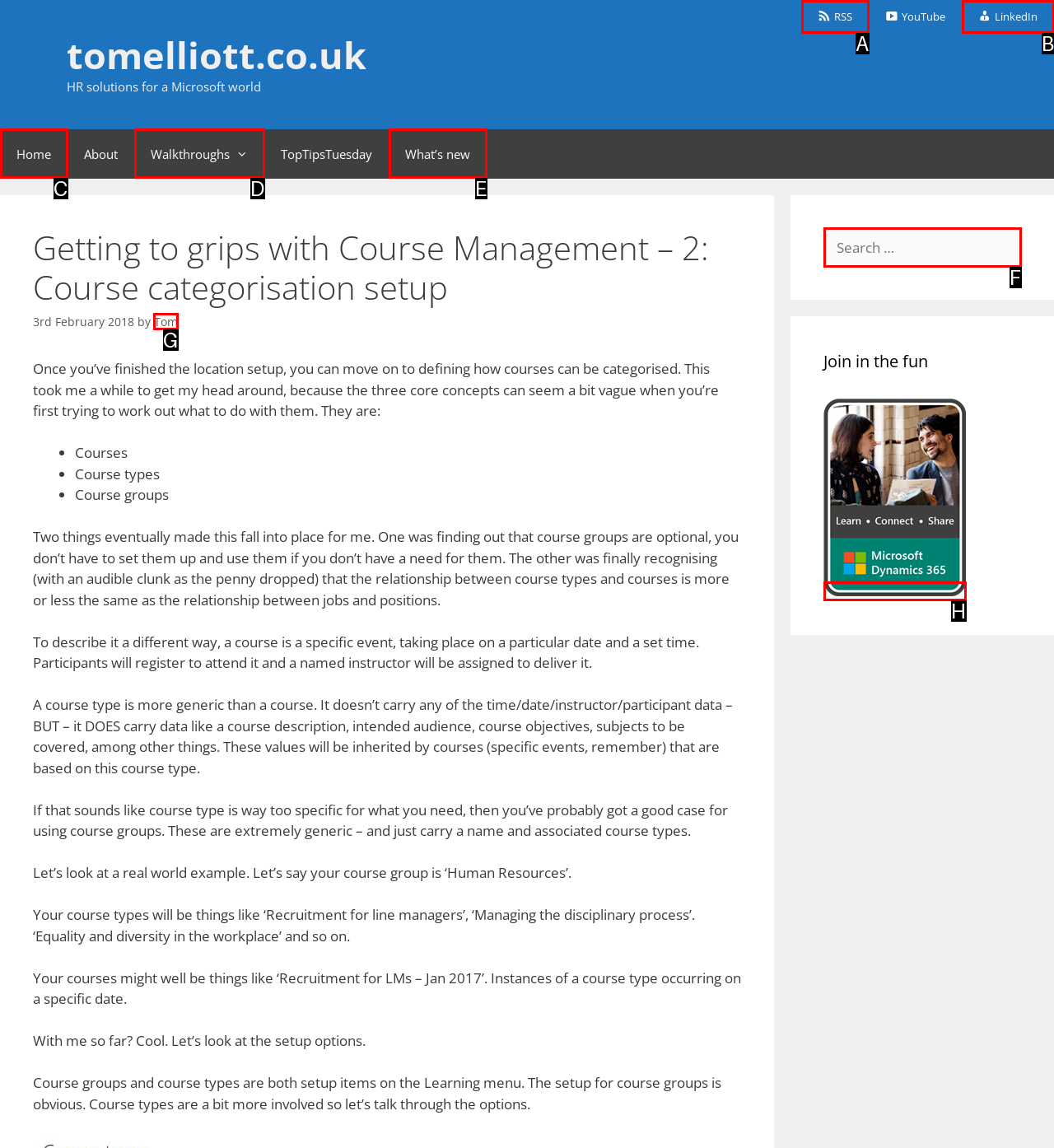Identify the letter of the UI element you should interact with to perform the task: Visit Tom's profile
Reply with the appropriate letter of the option.

G